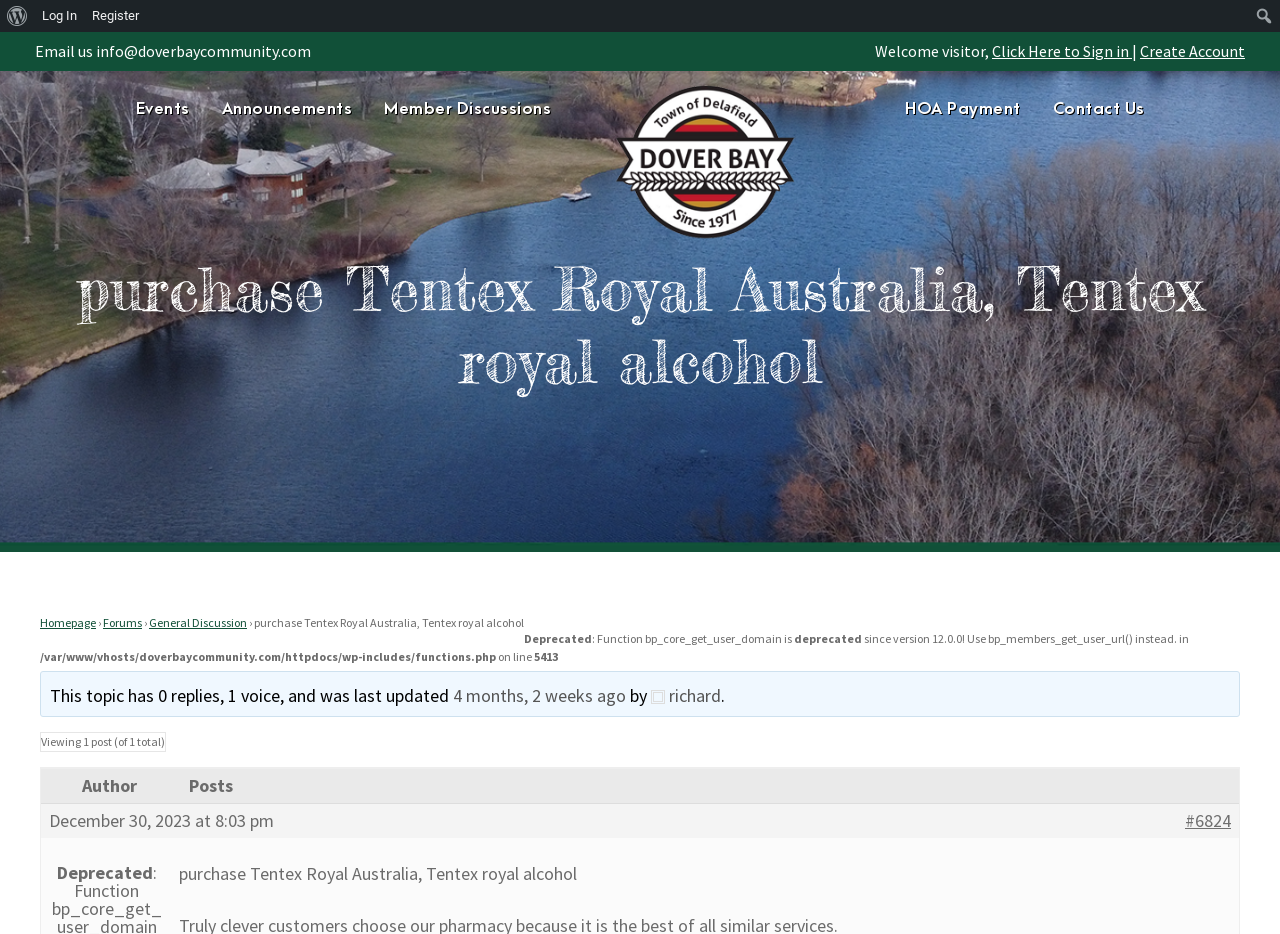Locate the bounding box coordinates of the item that should be clicked to fulfill the instruction: "Search".

[0.977, 0.005, 0.998, 0.031]